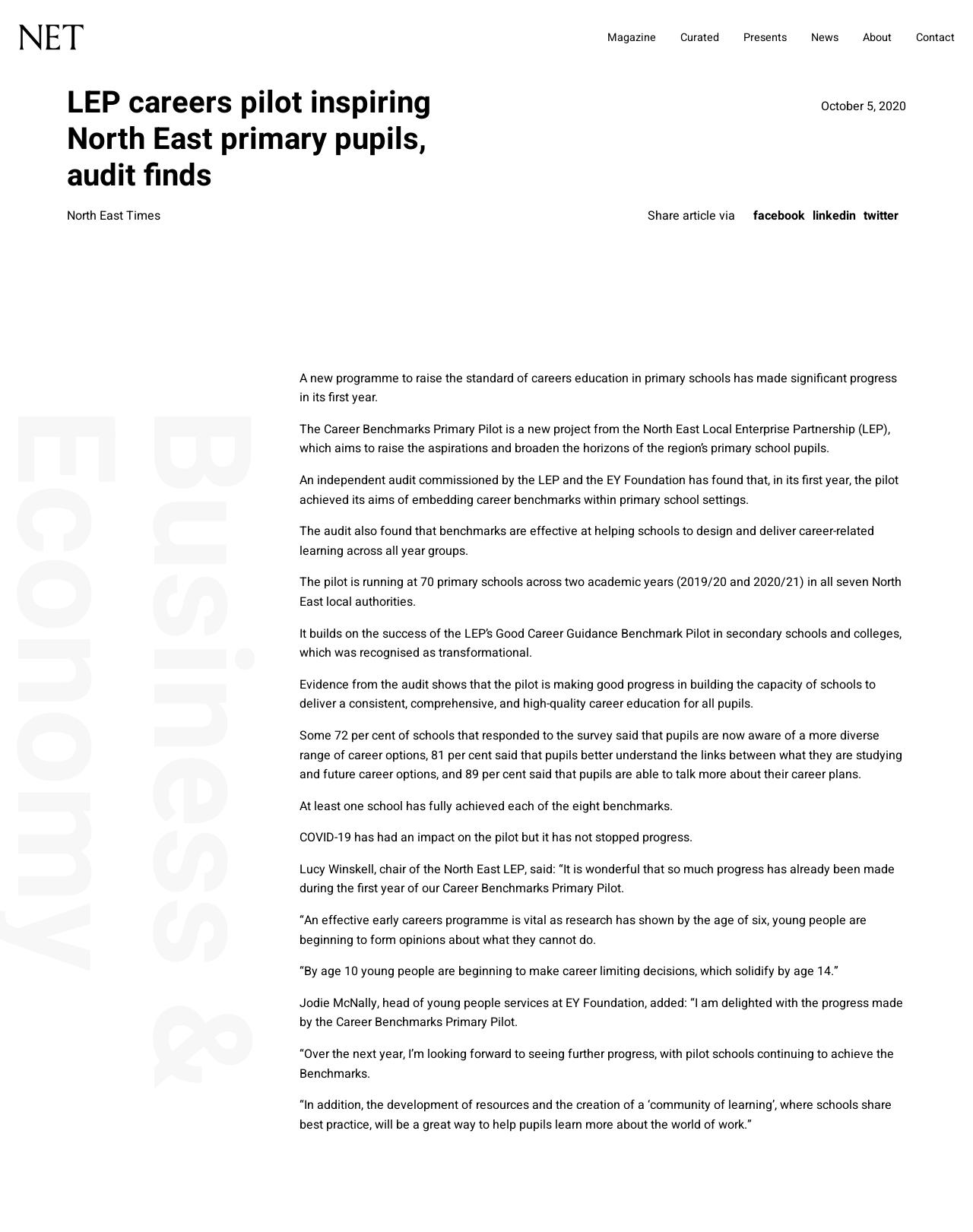Identify the bounding box coordinates of the region I need to click to complete this instruction: "Click on the 'CELEBRITIES' link".

None